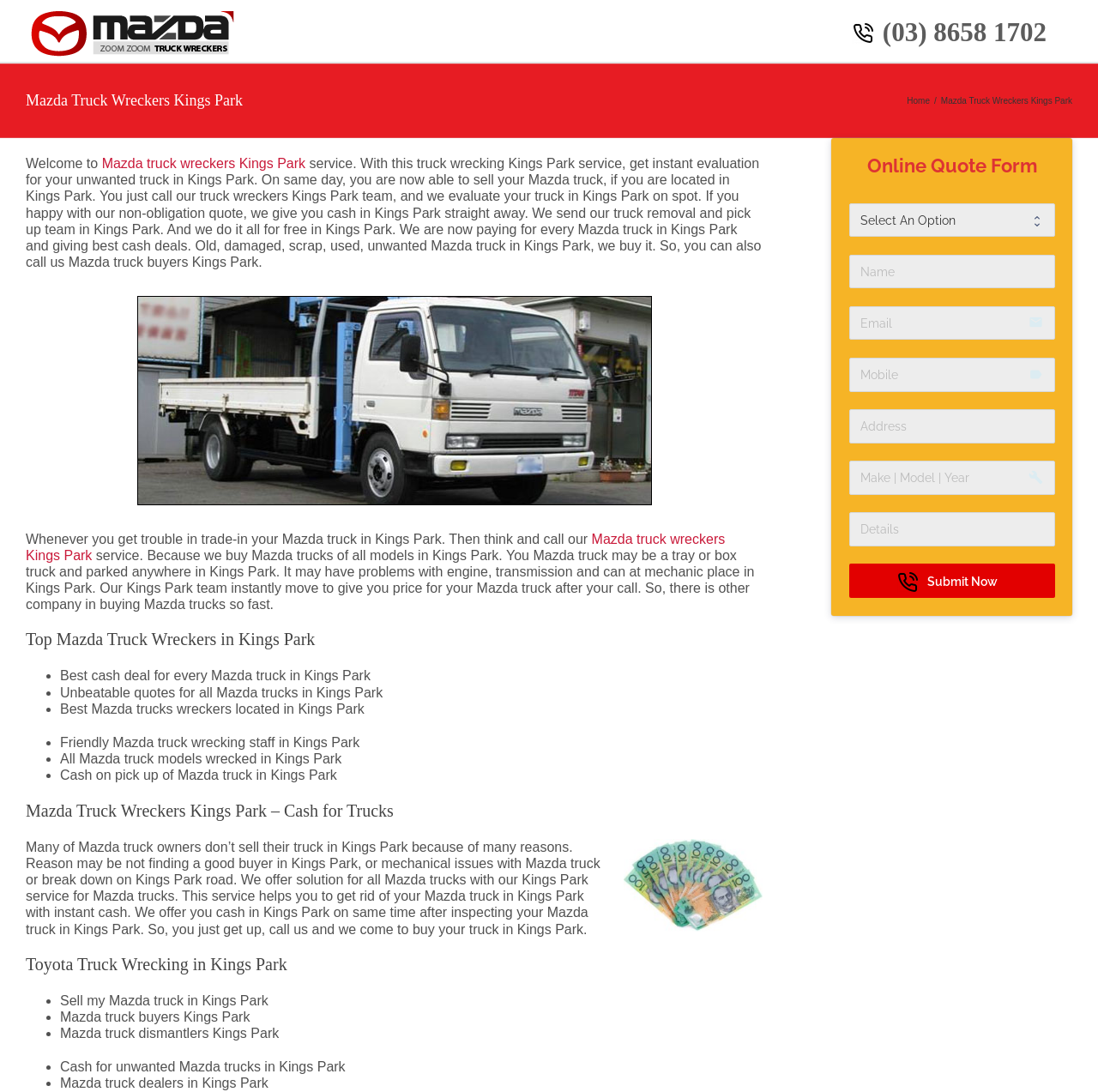Is the truck removal service free?
Based on the image, give a concise answer in the form of a single word or short phrase.

Yes